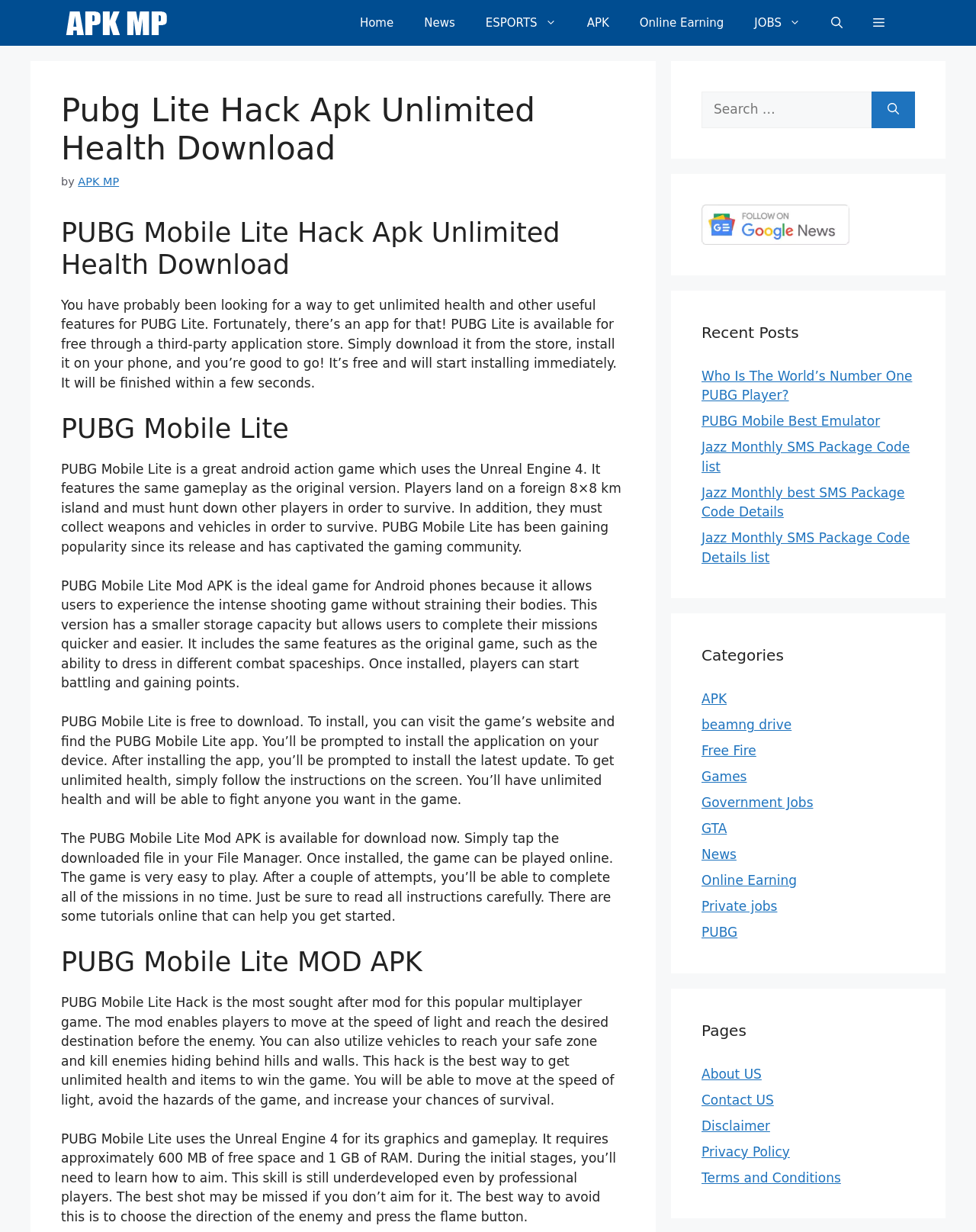Provide a brief response in the form of a single word or phrase:
What is the category of the post 'Who Is The World’s Number One PUBG Player?'?

News